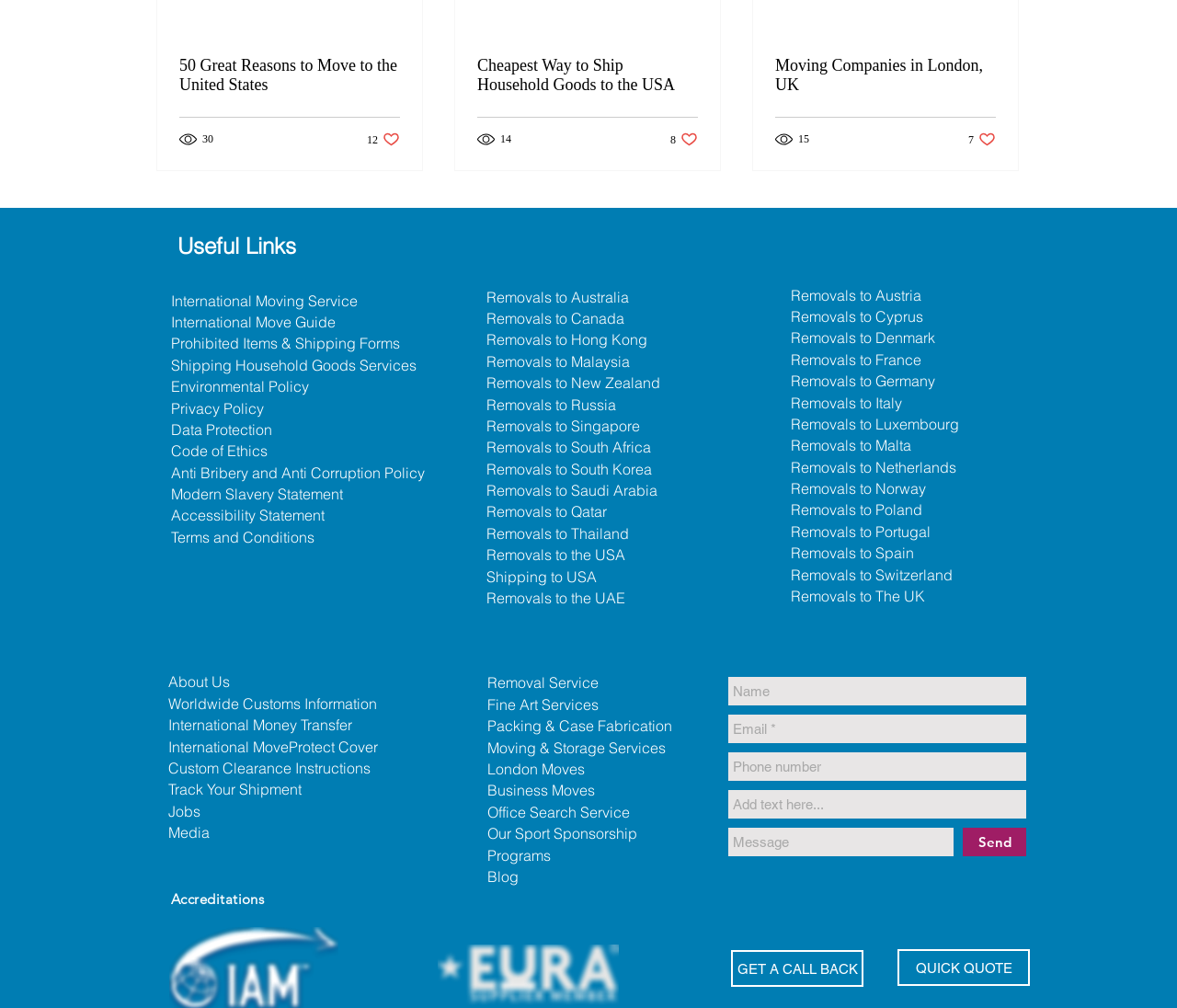Determine the bounding box coordinates of the area to click in order to meet this instruction: "Enter your name in the input field".

[0.619, 0.672, 0.872, 0.7]